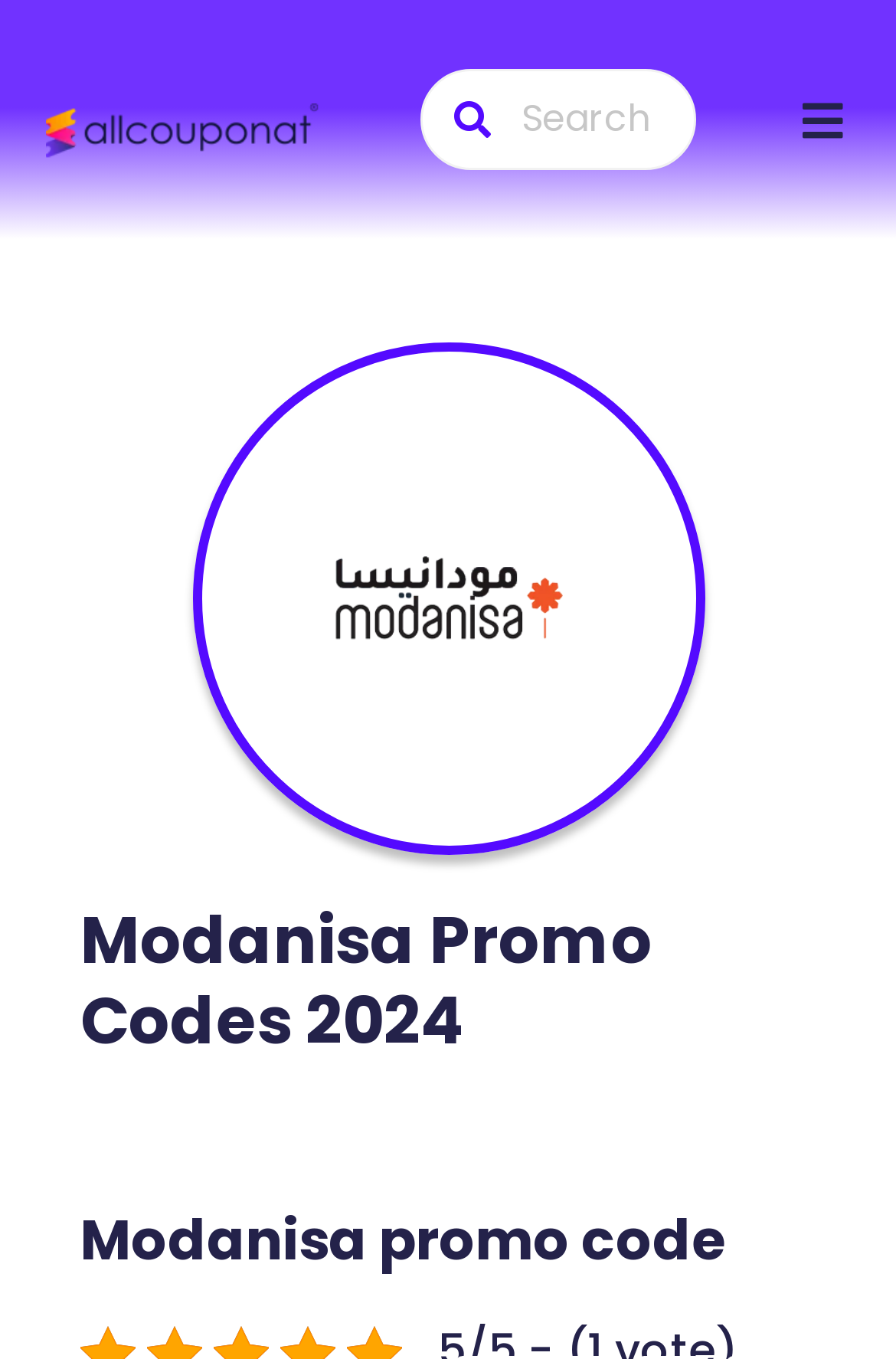What is the purpose of this website?
Please craft a detailed and exhaustive response to the question.

Based on the webpage's content, it appears to be a platform where users can find and utilize discount codes for Modanisa, a online shopping platform. The presence of headings such as 'Modanisa Promo Codes 2024' and 'Modanisa promo code' suggests that the website's primary function is to provide users with promotional codes for Modanisa.